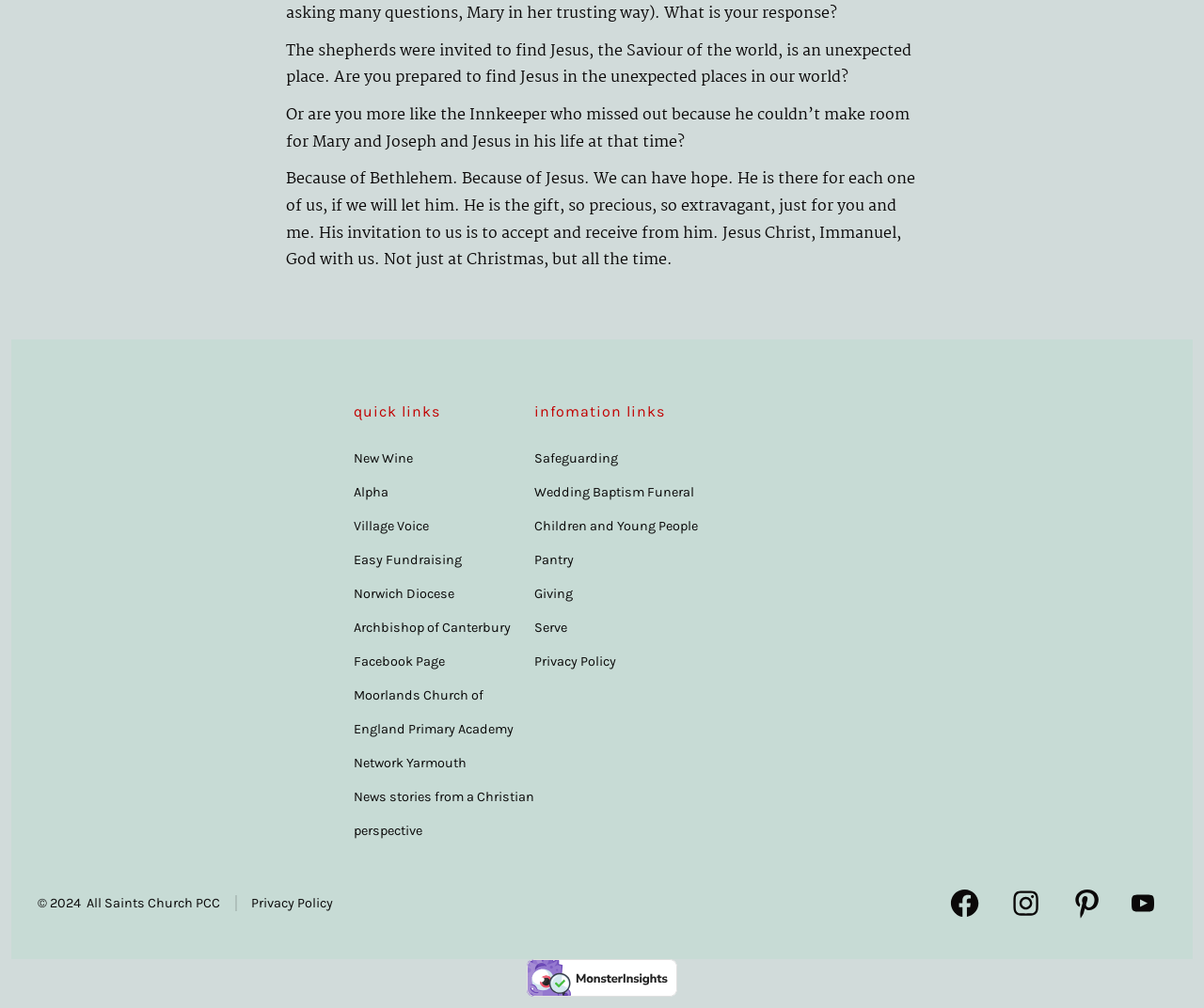Please identify the bounding box coordinates of the clickable element to fulfill the following instruction: "open Facebook in a new tab". The coordinates should be four float numbers between 0 and 1, i.e., [left, top, right, bottom].

[0.778, 0.868, 0.825, 0.925]